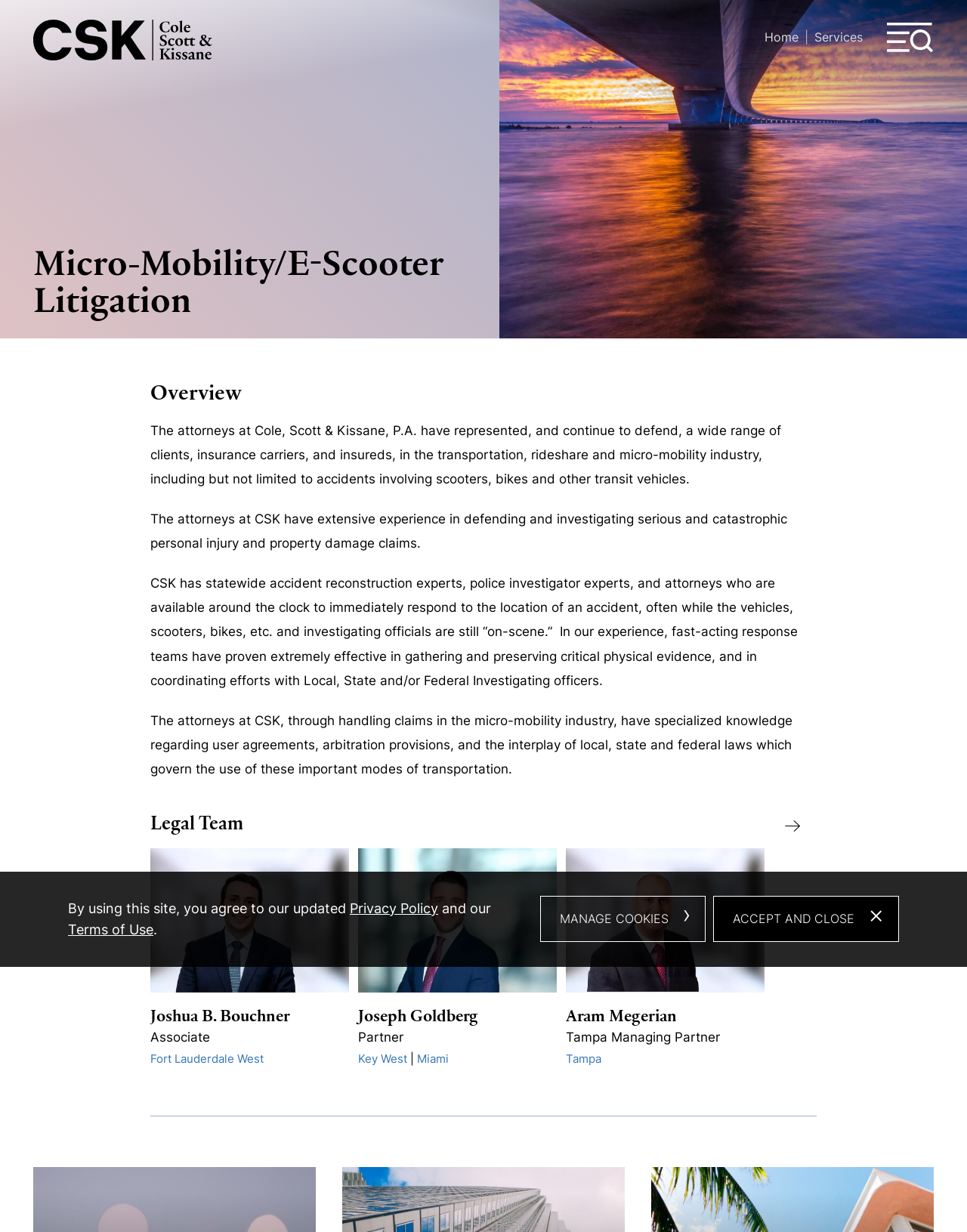Kindly determine the bounding box coordinates for the area that needs to be clicked to execute this instruction: "Click the 'Home' link".

[0.791, 0.024, 0.826, 0.036]